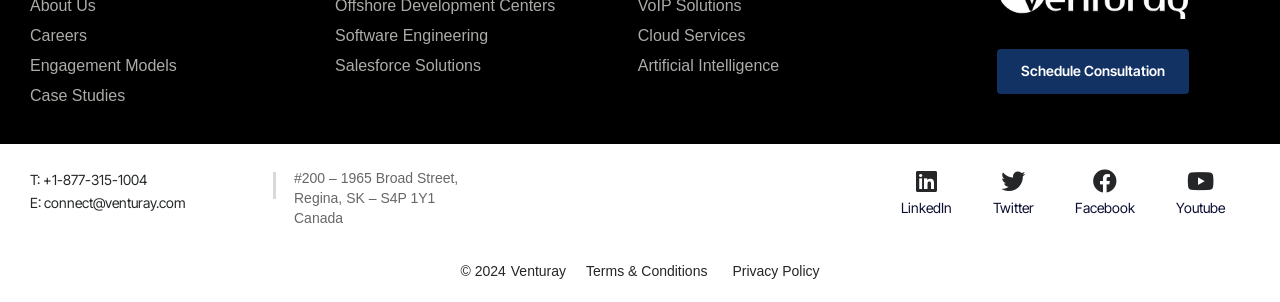What is the company's phone number?
Please answer the question with a detailed response using the information from the screenshot.

The phone number can be found at the top right corner of the webpage, below the 'Schedule Consultation' button.